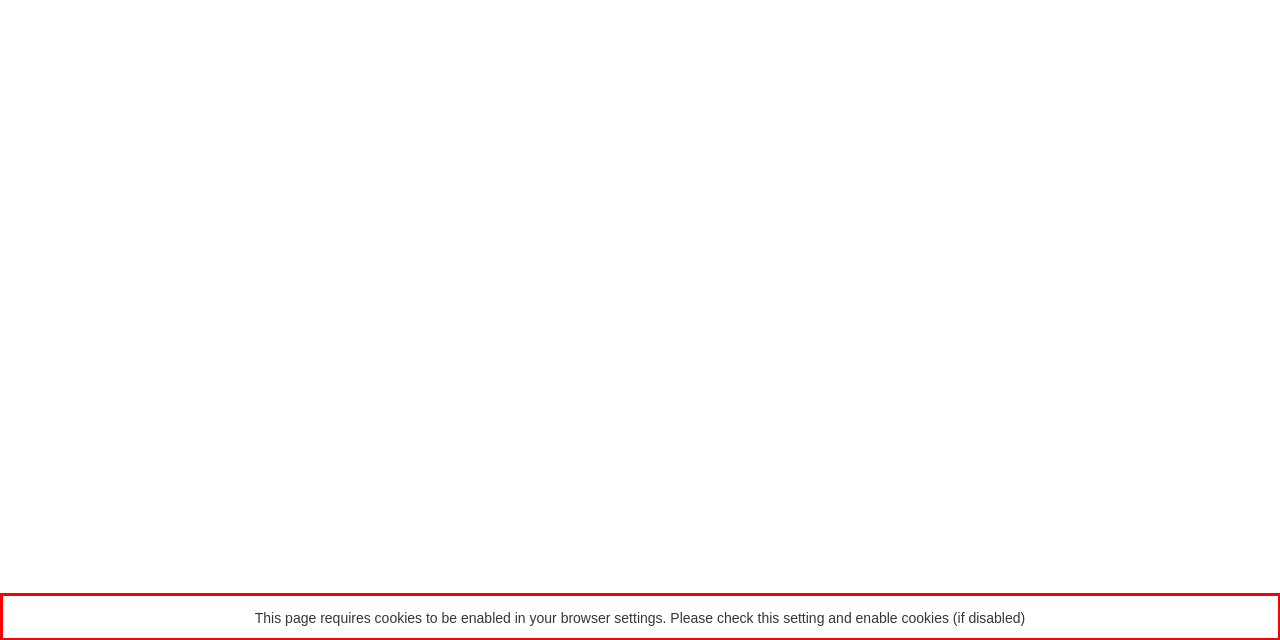Examine the webpage screenshot and use OCR to obtain the text inside the red bounding box.

This page requires cookies to be enabled in your browser settings. Please check this setting and enable cookies (if disabled)